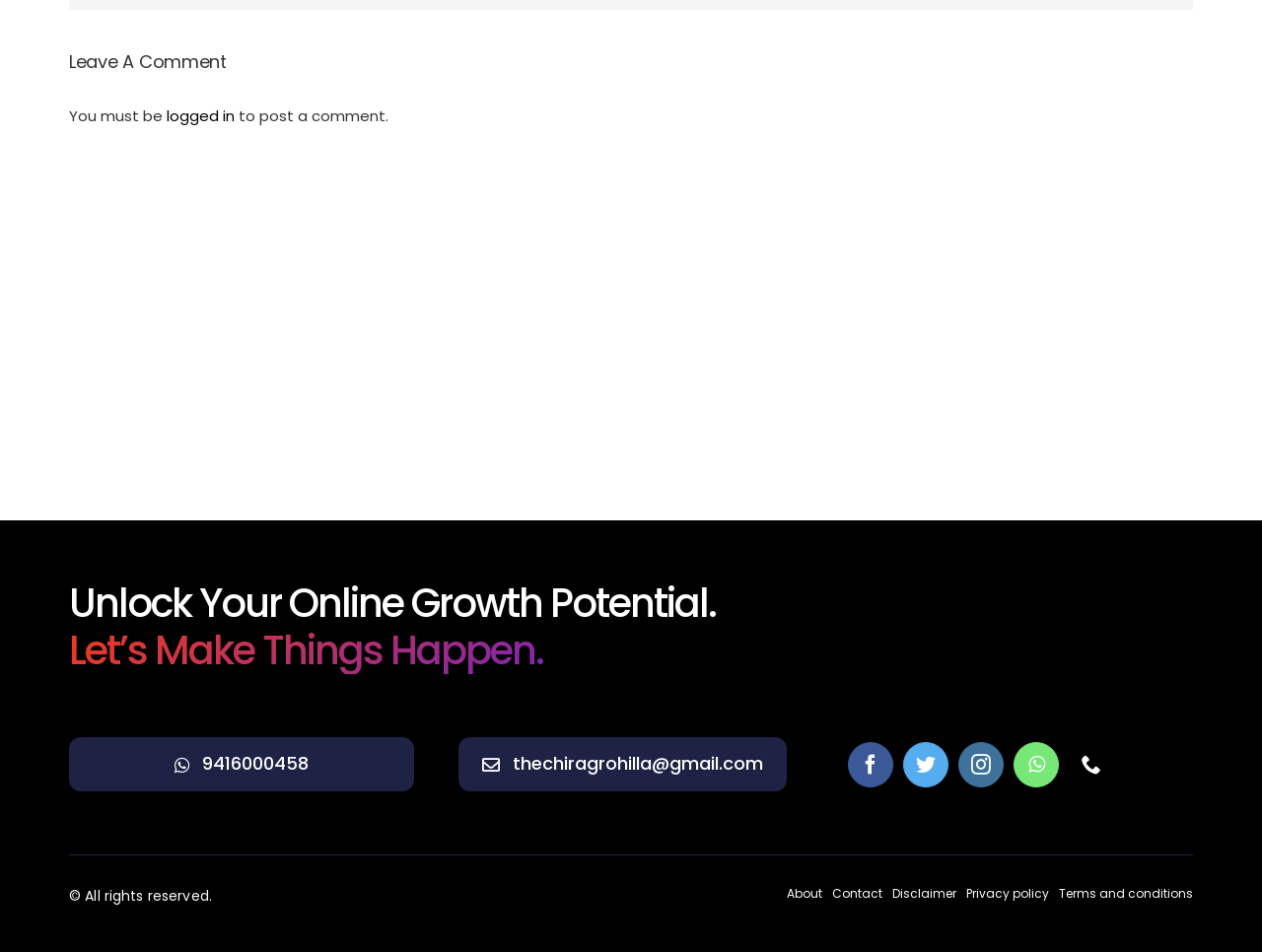Determine the bounding box coordinates for the UI element with the following description: "aria-label="facebook"". The coordinates should be four float numbers between 0 and 1, represented as [left, top, right, bottom].

[0.672, 0.78, 0.708, 0.828]